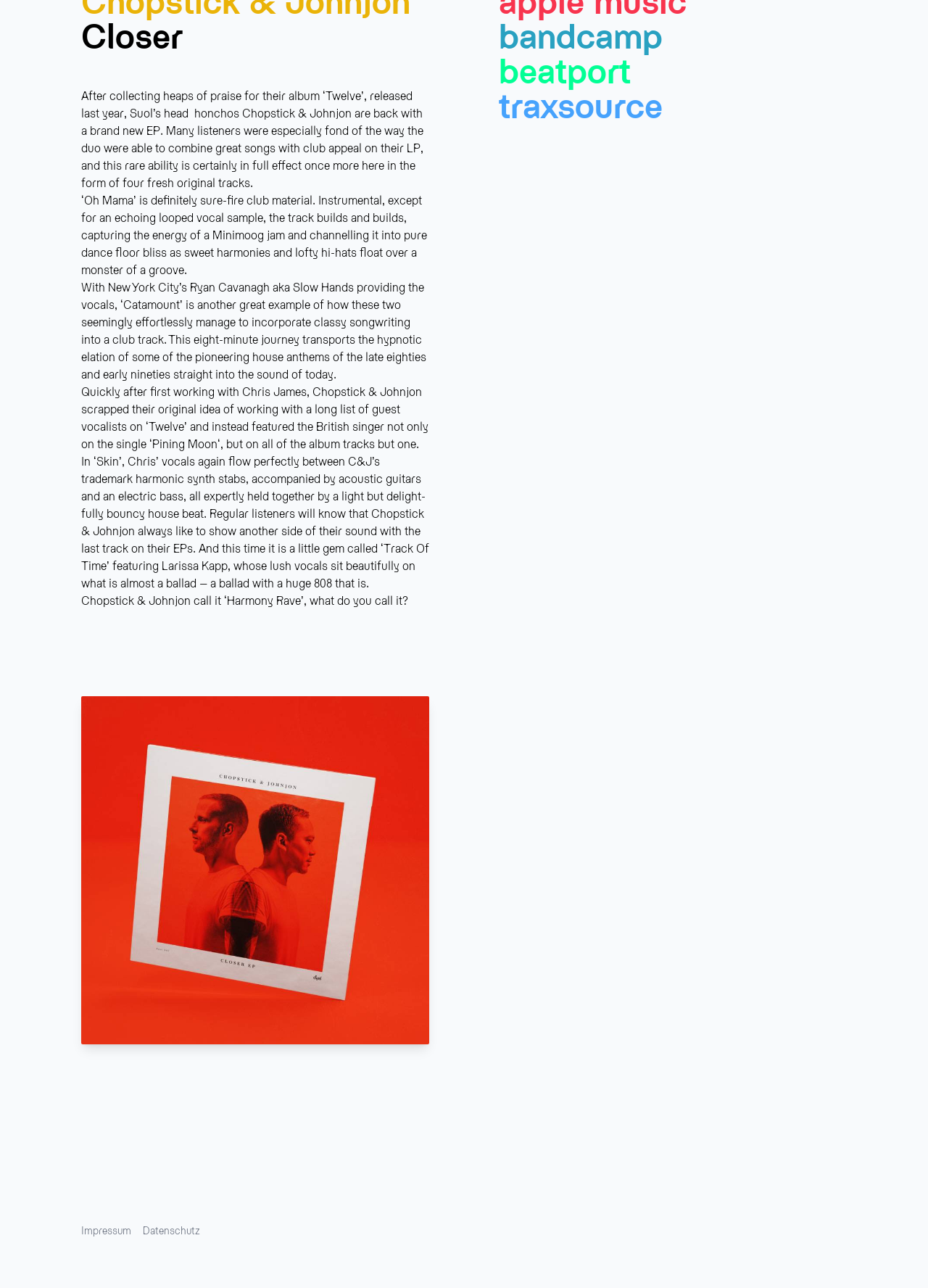Based on the element description parent_node: 00:00:00 aria-label="Play", identify the bounding box coordinates for the UI element. The coordinates should be in the format (top-left x, top-left y, bottom-right x, bottom-right y) and within the 0 to 1 range.

None